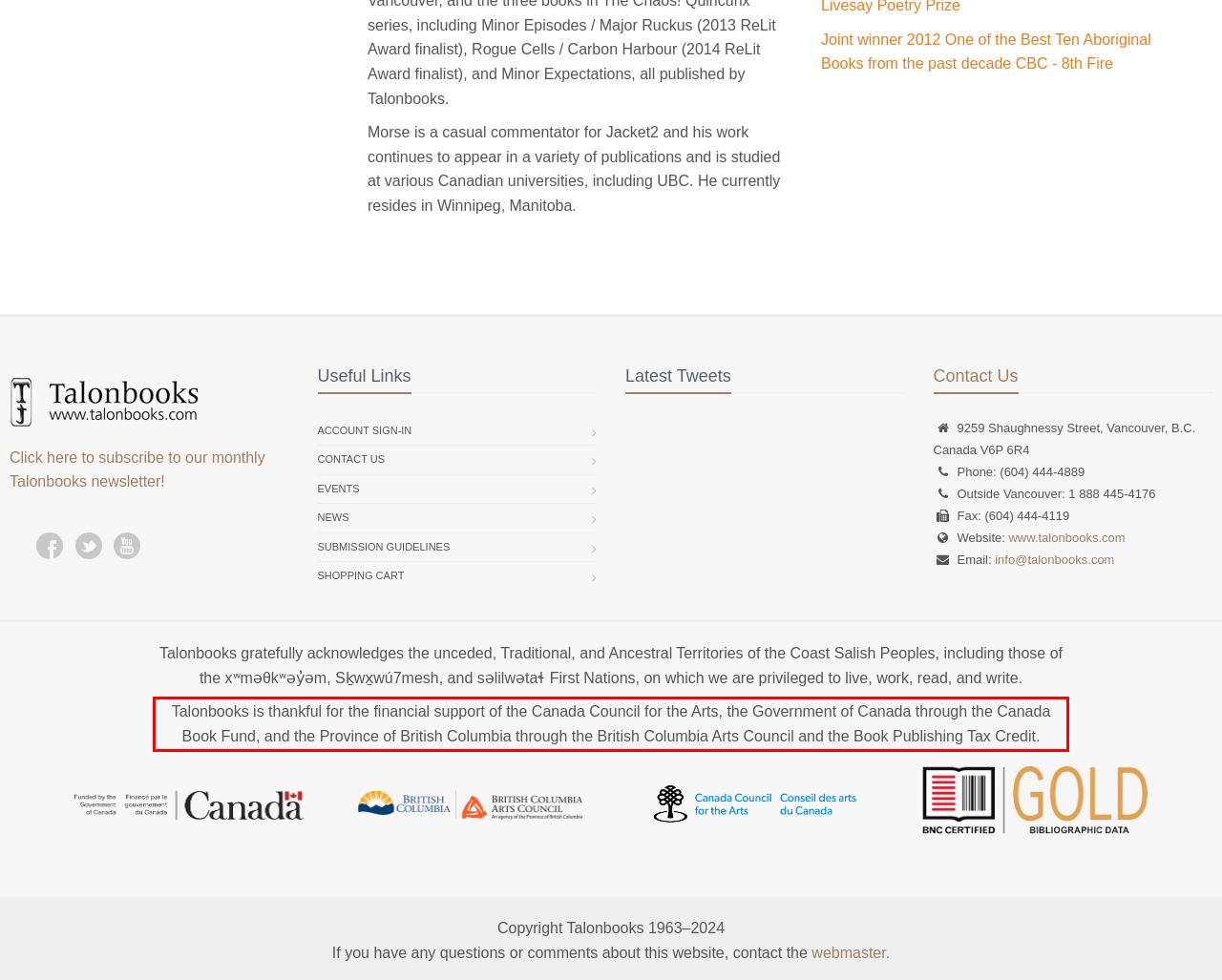Within the screenshot of a webpage, identify the red bounding box and perform OCR to capture the text content it contains.

Talonbooks is thankful for the financial support of the Canada Council for the Arts, the Government of Canada through the Canada Book Fund, and the Province of British Columbia through the British Columbia Arts Council and the Book Publishing Tax Credit.